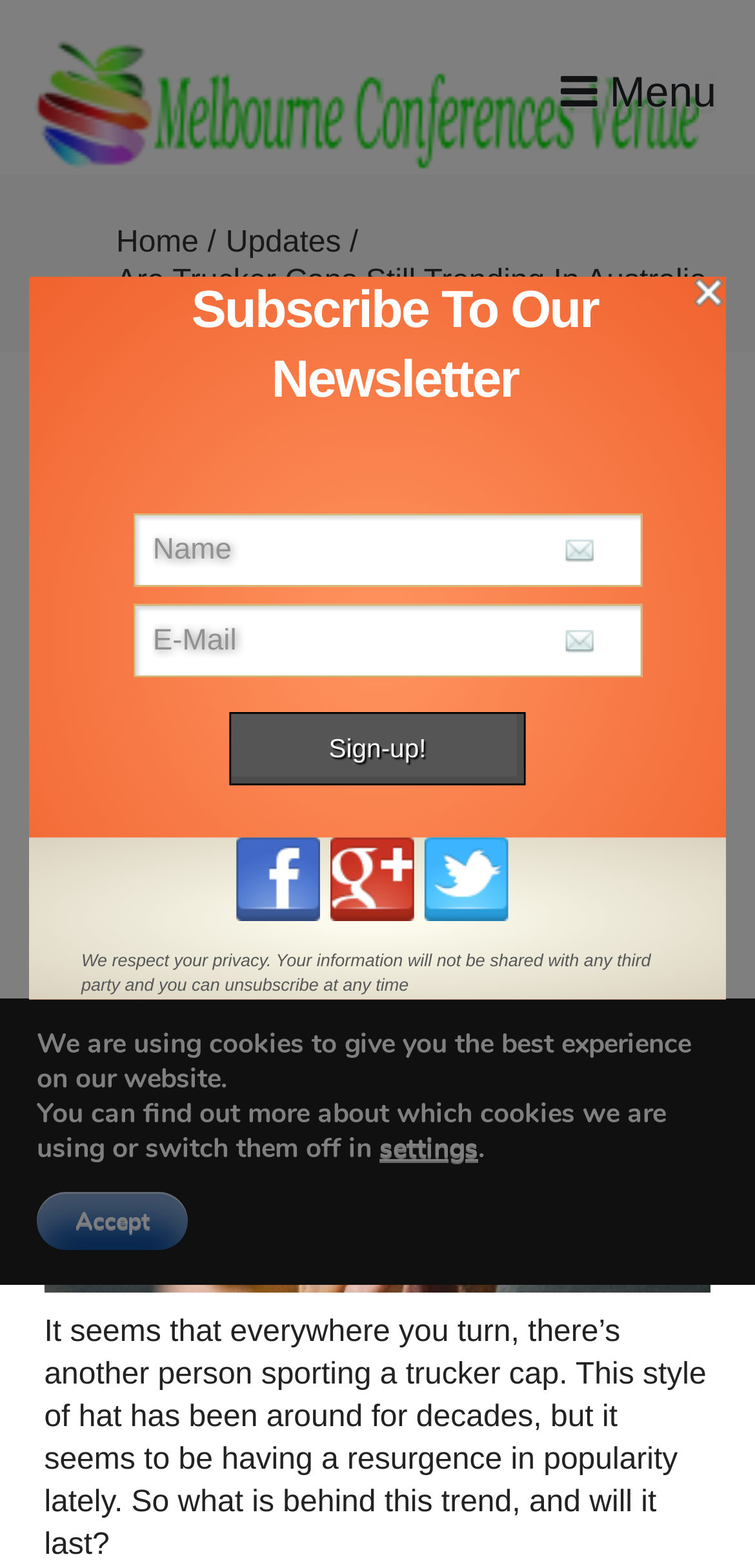Find and indicate the bounding box coordinates of the region you should select to follow the given instruction: "Subscribe to the newsletter".

[0.304, 0.454, 0.696, 0.501]